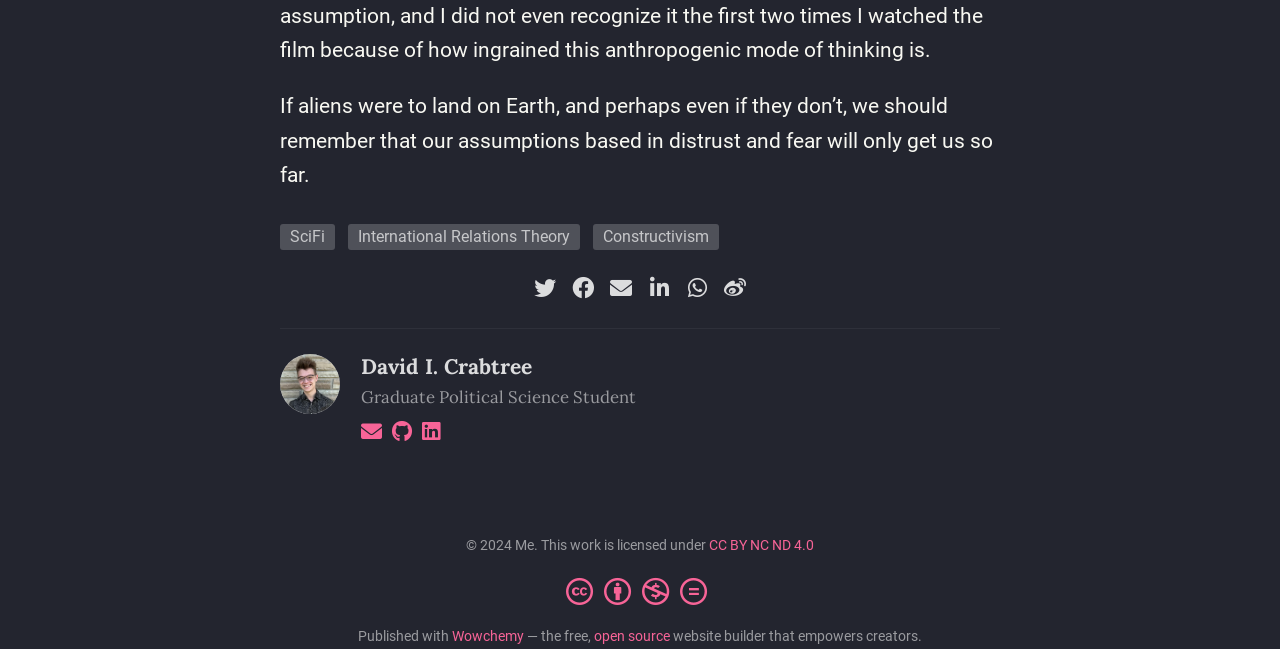Please provide a comprehensive answer to the question below using the information from the image: What is the topic of the quote at the top of the page?

I inferred the topic of the quote by reading the text 'If aliens were to land on Earth, and perhaps even if they don’t, we should remember that our assumptions based in distrust and fear will only get us so far.' which mentions aliens and seems to be related to international relations.